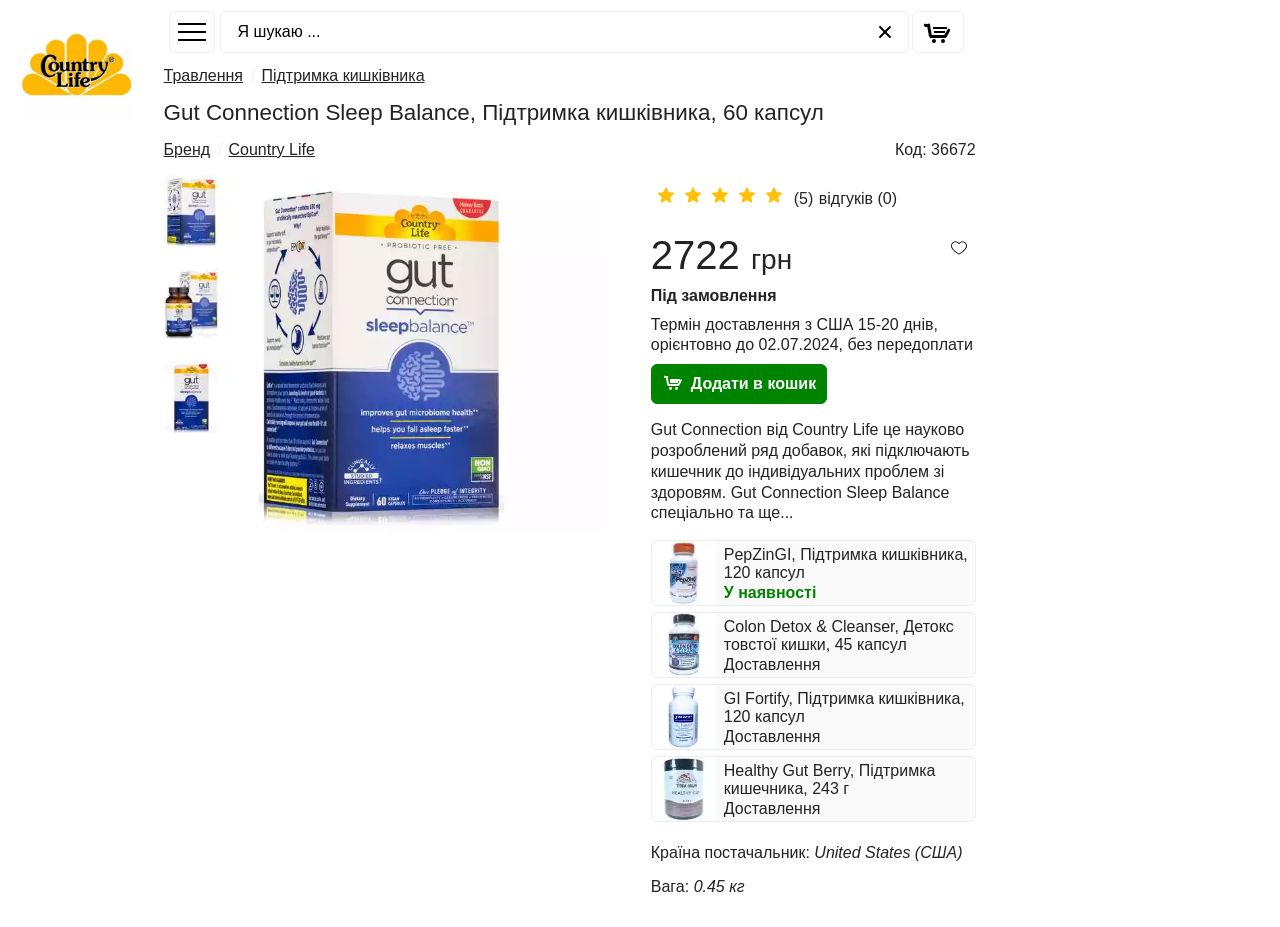What is the product for?
Using the image, answer in one word or phrase.

Supporting gut health